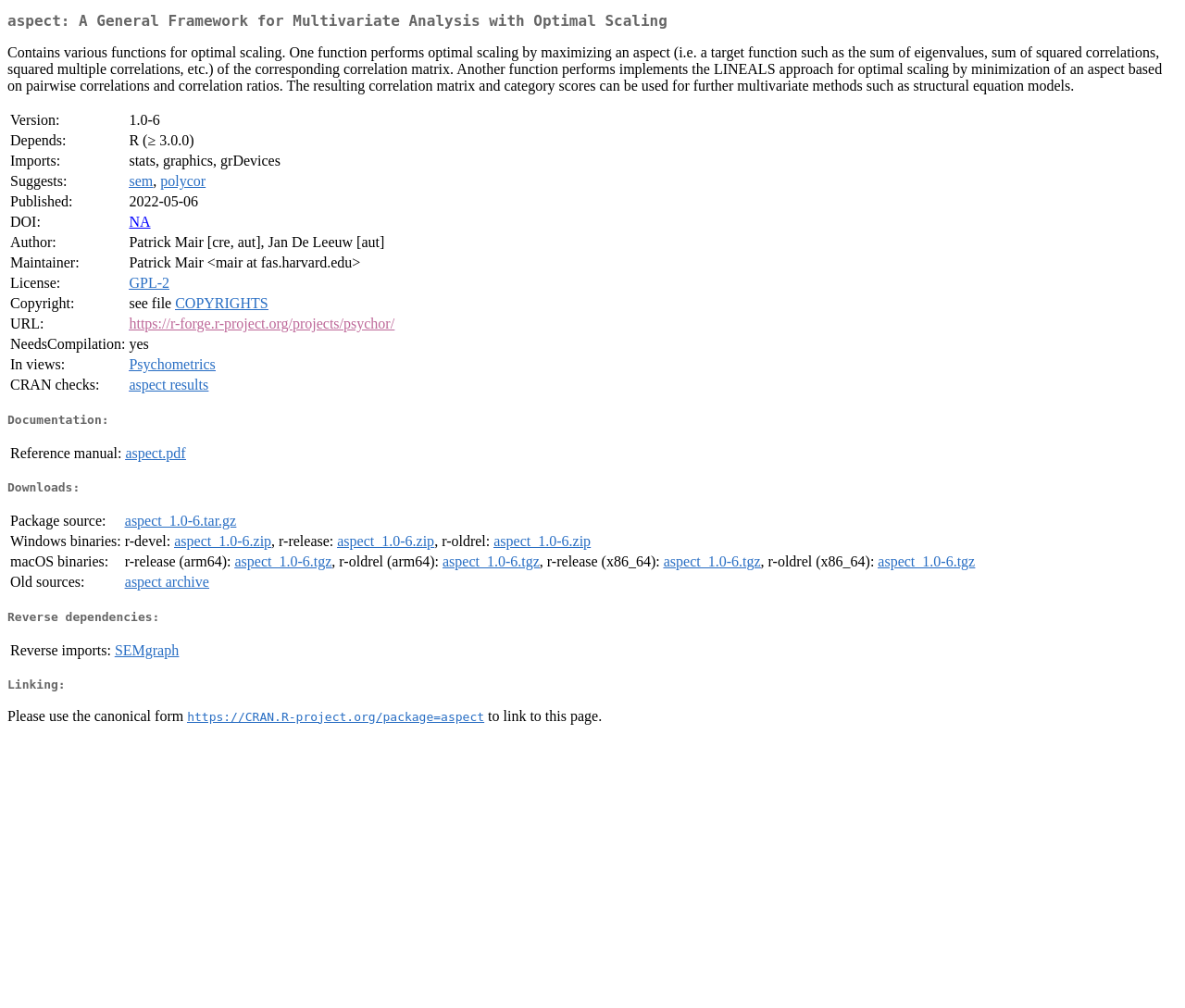Identify the bounding box coordinates of the element that should be clicked to fulfill this task: "Visit project URL". The coordinates should be provided as four float numbers between 0 and 1, i.e., [left, top, right, bottom].

[0.109, 0.313, 0.333, 0.329]